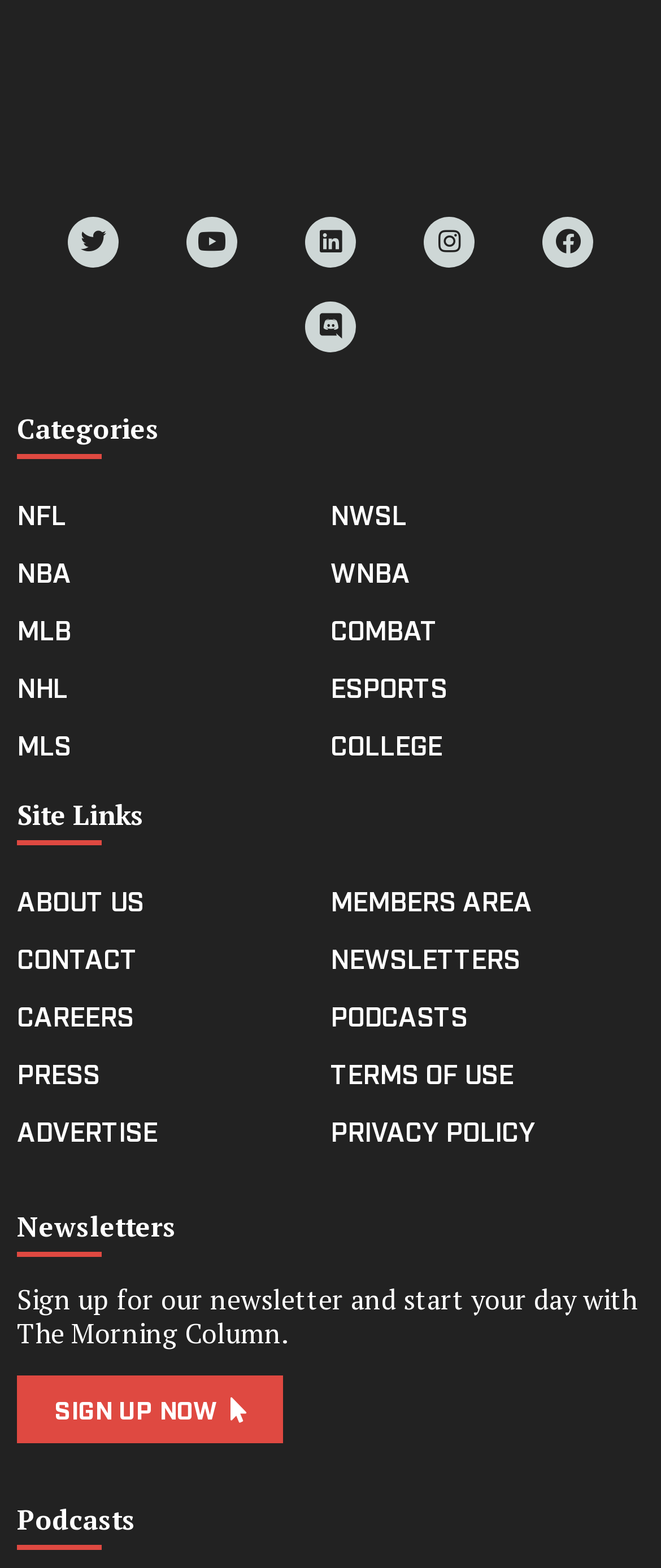What is the section below 'Site Links' about?
Refer to the image and provide a one-word or short phrase answer.

About Us, Contact, Careers, etc.